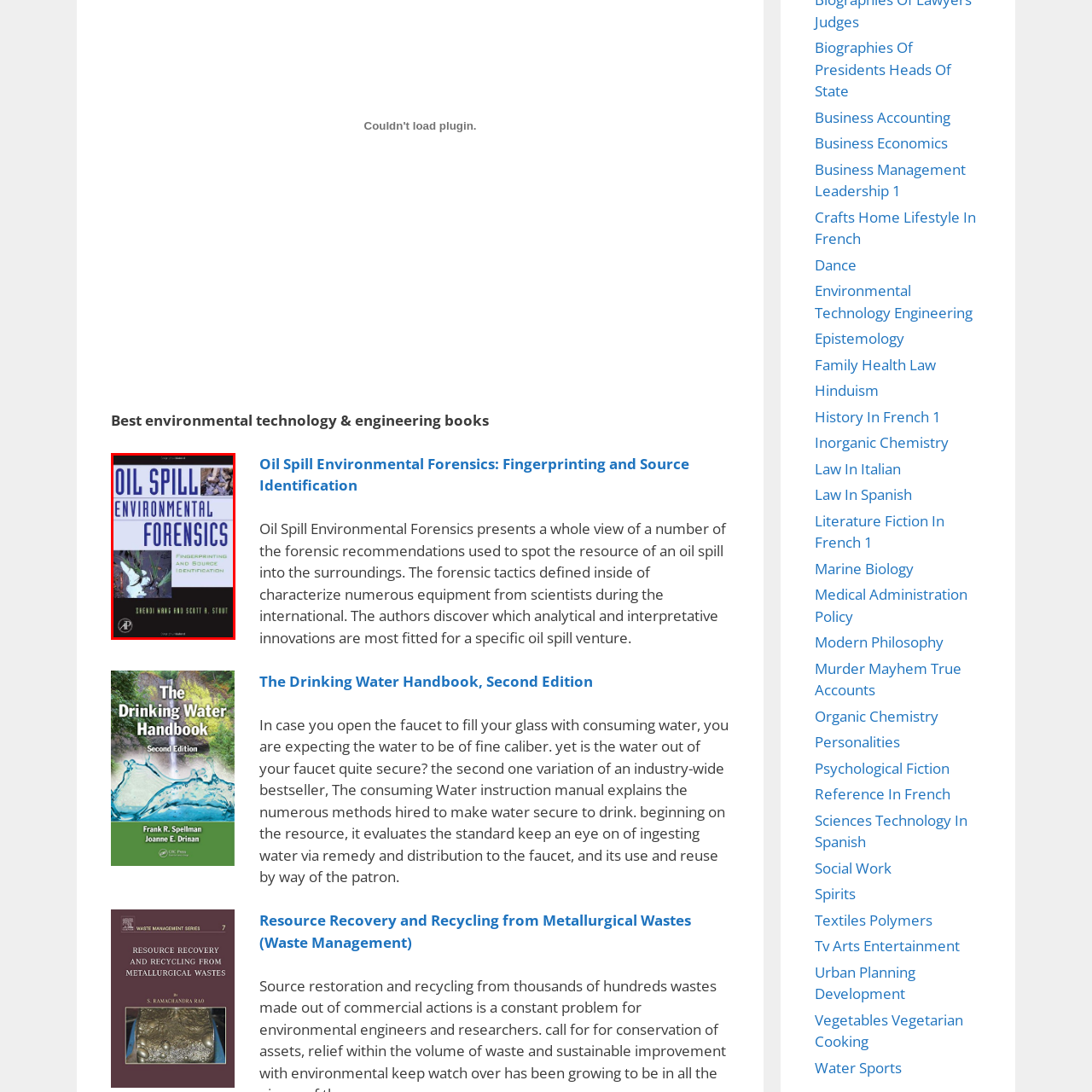Offer a detailed description of the content within the red-framed image.

The image displays the cover of the book "Oil Spill Environmental Forensics: Fingerprinting and Source Identification." The title is prominently featured in a bold, blue font, emphasizing the focus on environmental forensics related to oil spills. Below the title, the subtitle outlines the book's purpose, providing insights into the techniques and methods used to identify the sources of oil spills. The authors, Sheri Wang and Scott A. Stout, are credited at the bottom, showcasing their contribution to this critical field of study. The background features elements that suggest a natural setting potentially affected by oil spills, aligning with the book's theme of environmental impact and forensic analysis. This resource is an essential read for those interested in environmental science, forensic methods, and pollution management.